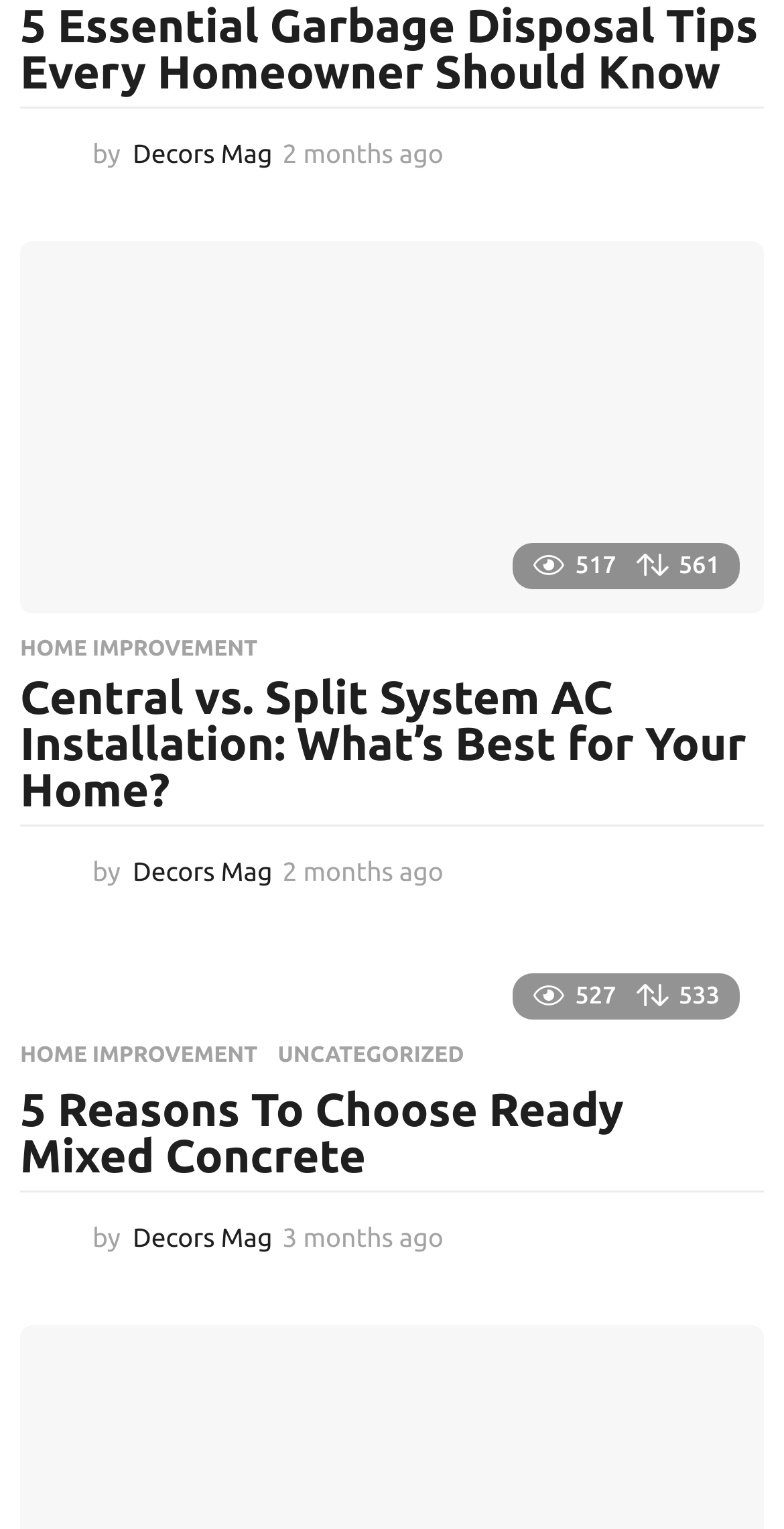Identify the bounding box coordinates of the section that should be clicked to achieve the task described: "click the link to read '5 Essential Garbage Disposal Tips Every Homeowner Should Know'".

[0.026, 0.002, 0.967, 0.065]